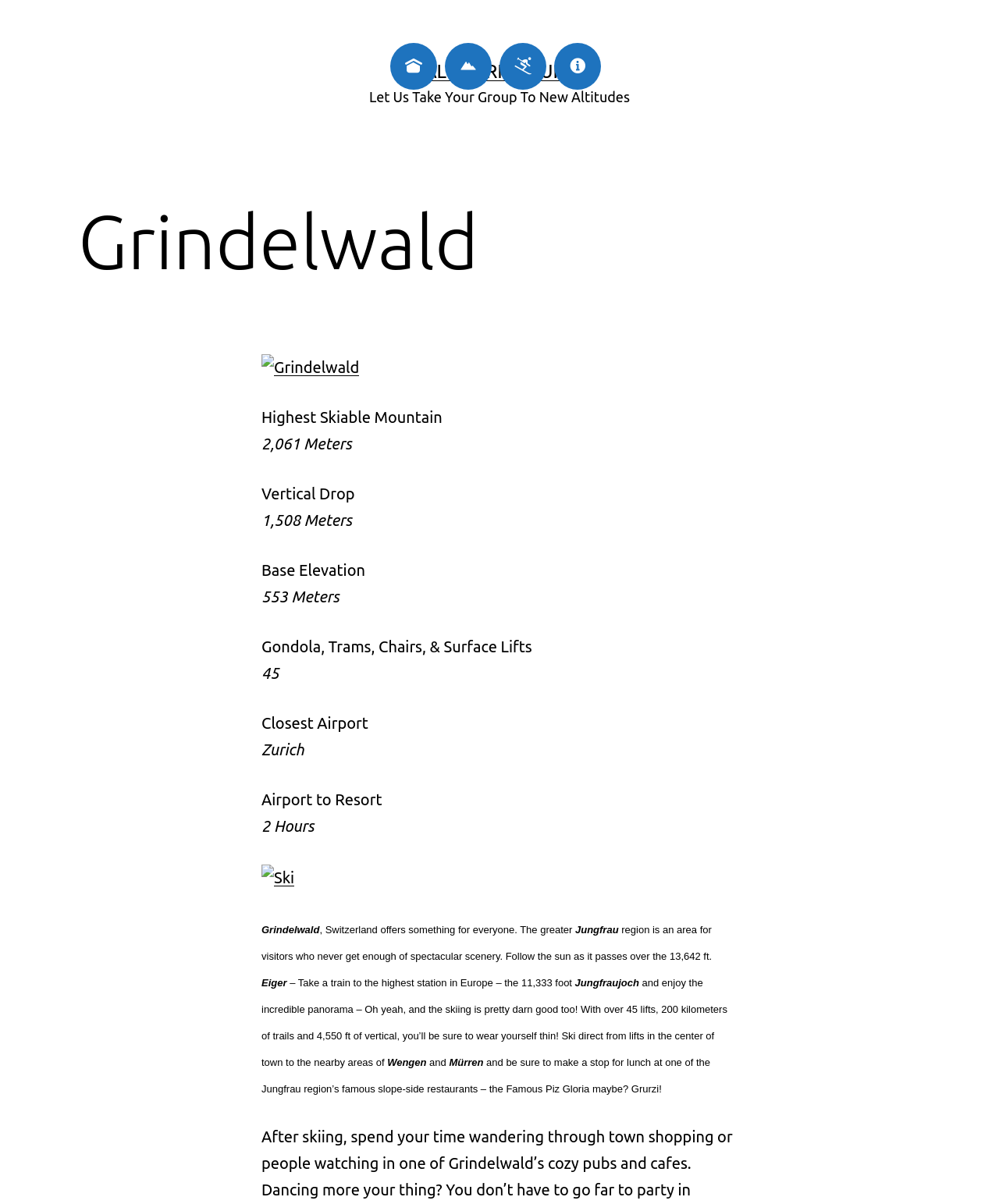What is the name of the famous slope-side restaurant mentioned in the text?
Kindly offer a comprehensive and detailed response to the question.

I found this information by reading the text that describes the skiing experience in Grindelwald, where it mentions 'the Famous Piz Gloria' as a recommended stop for lunch.